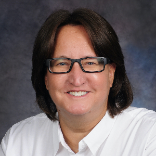Give a detailed account of the elements present in the image.

This image features Julie, a dedicated lesbian realtor based in Madison, specializing in helping clients navigate the real estate market. She is known for her commitment to providing personalized service and supports a diverse clientele. Julie is highlighted in a professional setting, wearing a white shirt and glasses, with a warm smile that reflects her approachable nature. Her expertise spans various neighborhoods, including Madison and Sun Prairie, making her a valuable resource for anyone looking to buy or sell property in these areas.